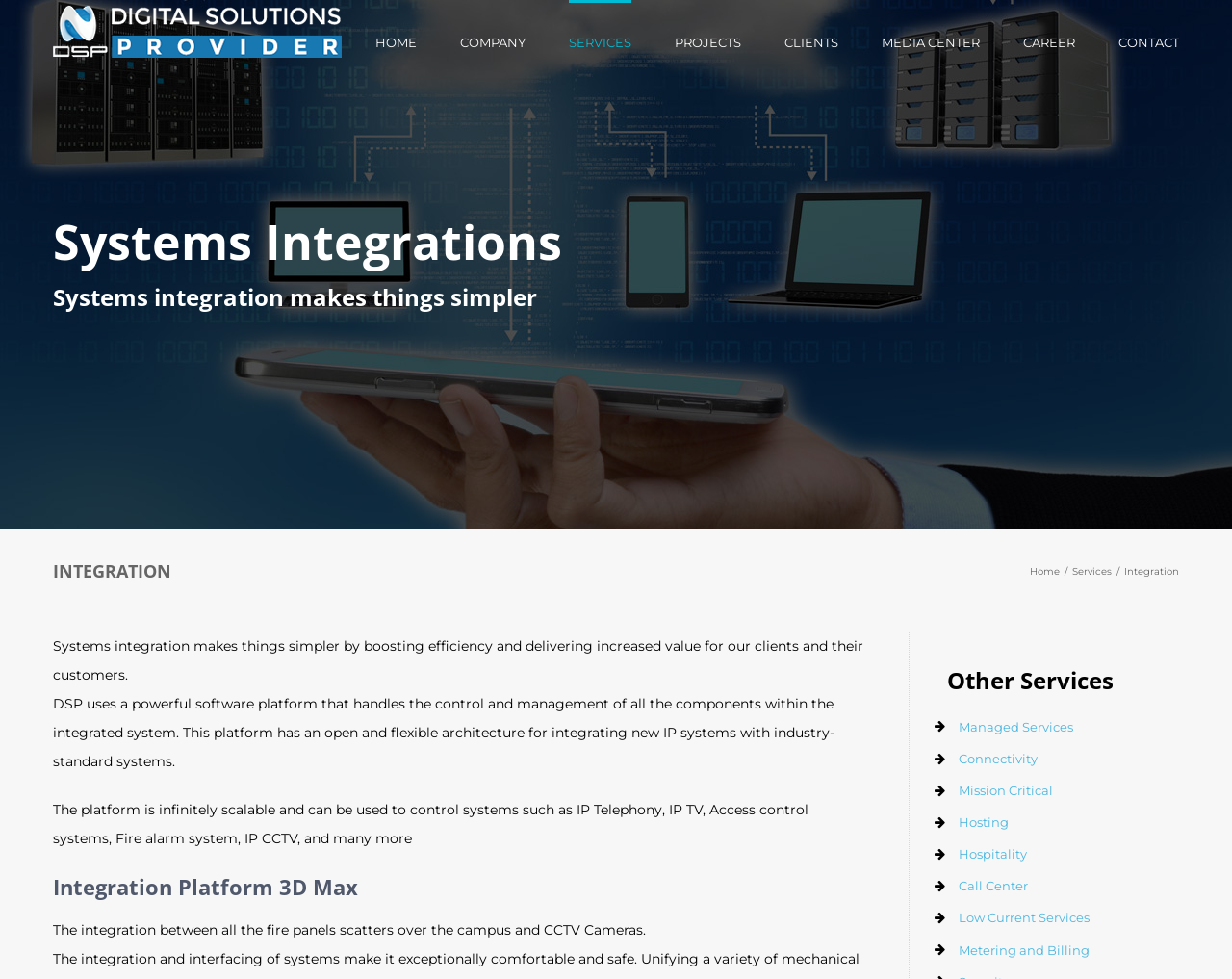Please identify the bounding box coordinates of the element's region that I should click in order to complete the following instruction: "Click on the SERVICES link". The bounding box coordinates consist of four float numbers between 0 and 1, i.e., [left, top, right, bottom].

[0.462, 0.0, 0.512, 0.085]